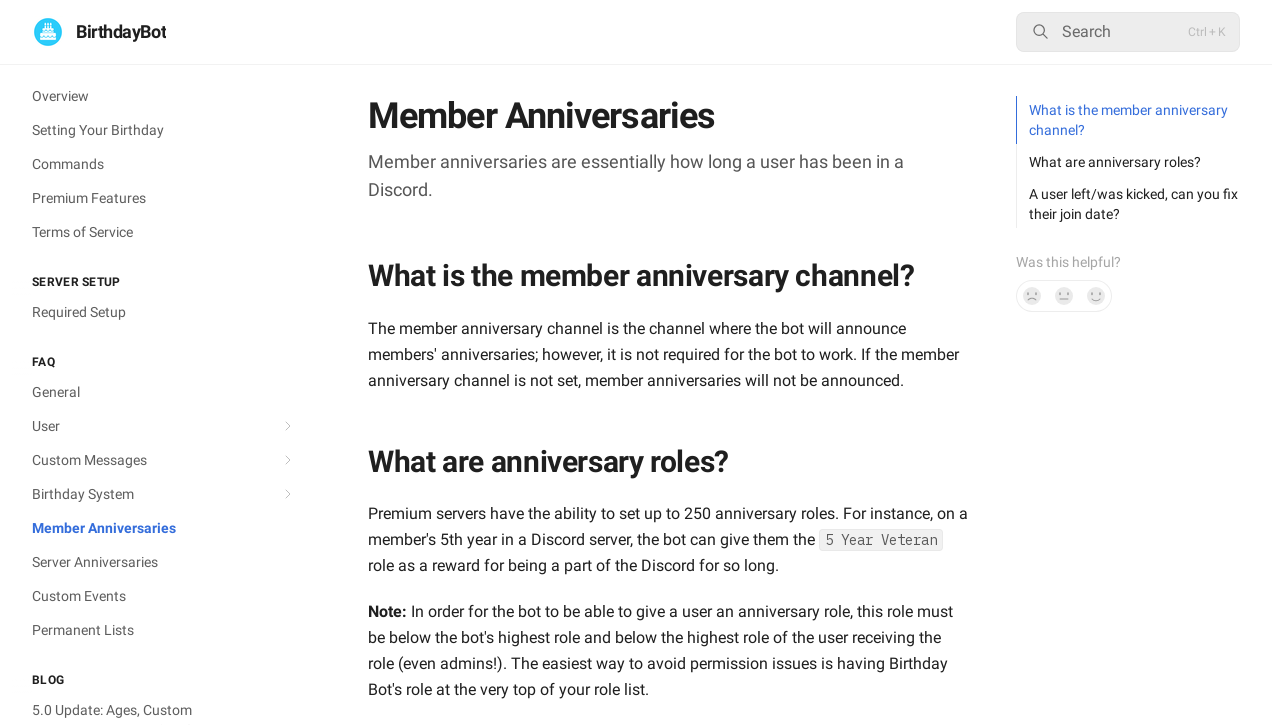Pinpoint the bounding box coordinates of the clickable element needed to complete the instruction: "Click 'Yes, it was!' button". The coordinates should be provided as four float numbers between 0 and 1: [left, top, right, bottom].

[0.844, 0.386, 0.869, 0.43]